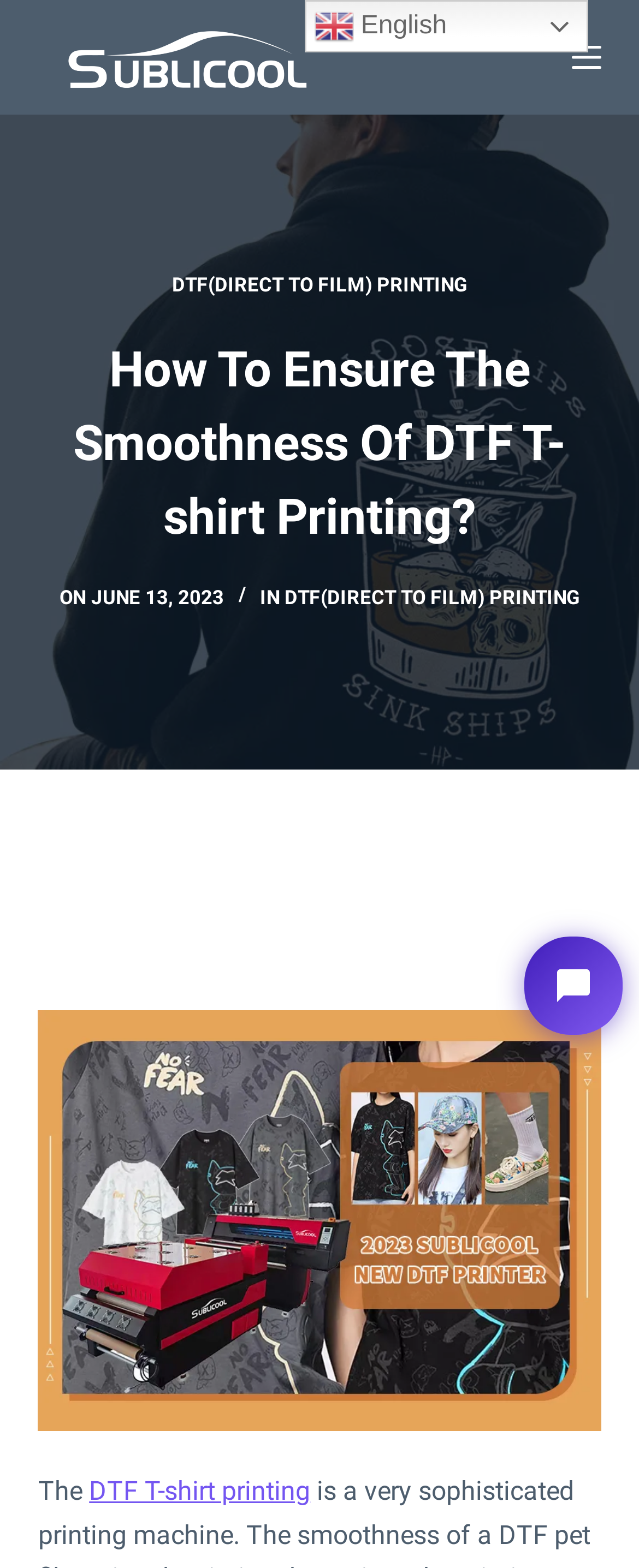Respond concisely with one word or phrase to the following query:
What is the topic of the main image?

DTF shirt printing